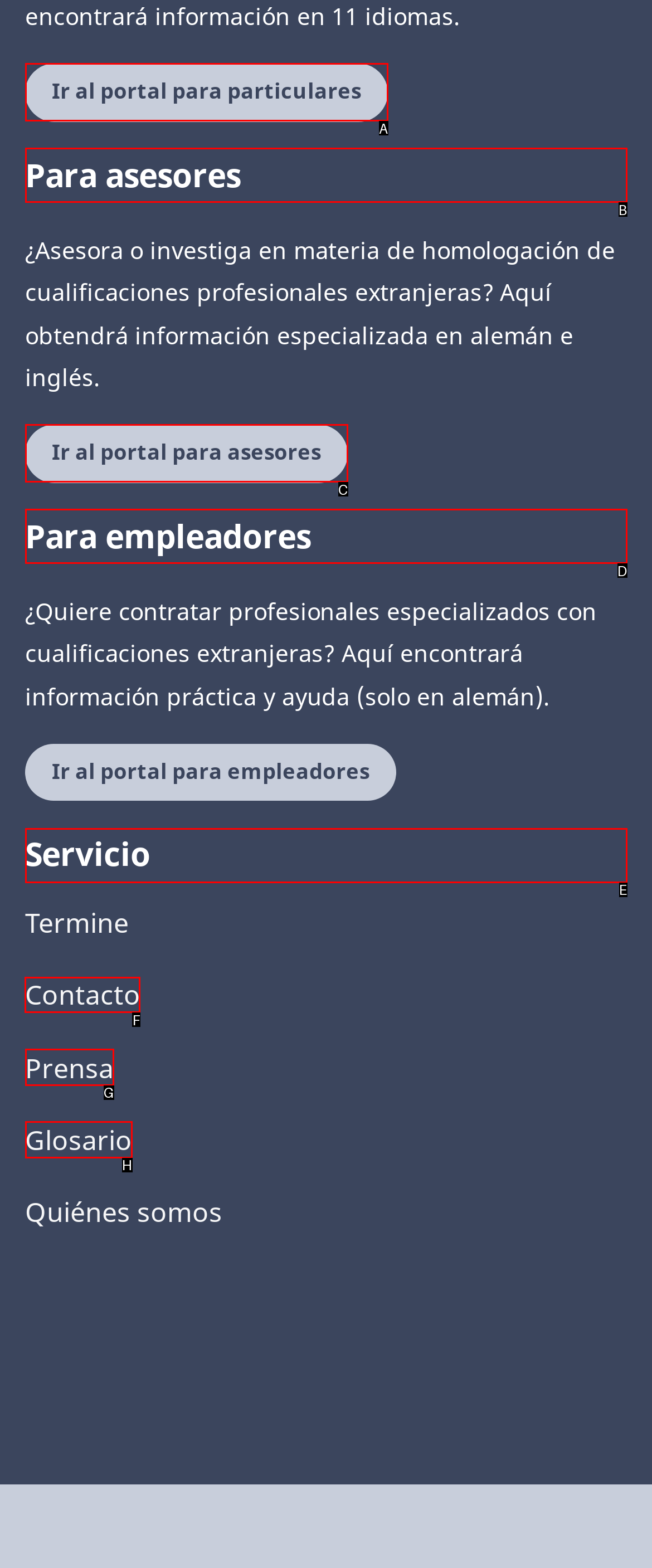Determine which element should be clicked for this task: Contact us
Answer with the letter of the selected option.

F